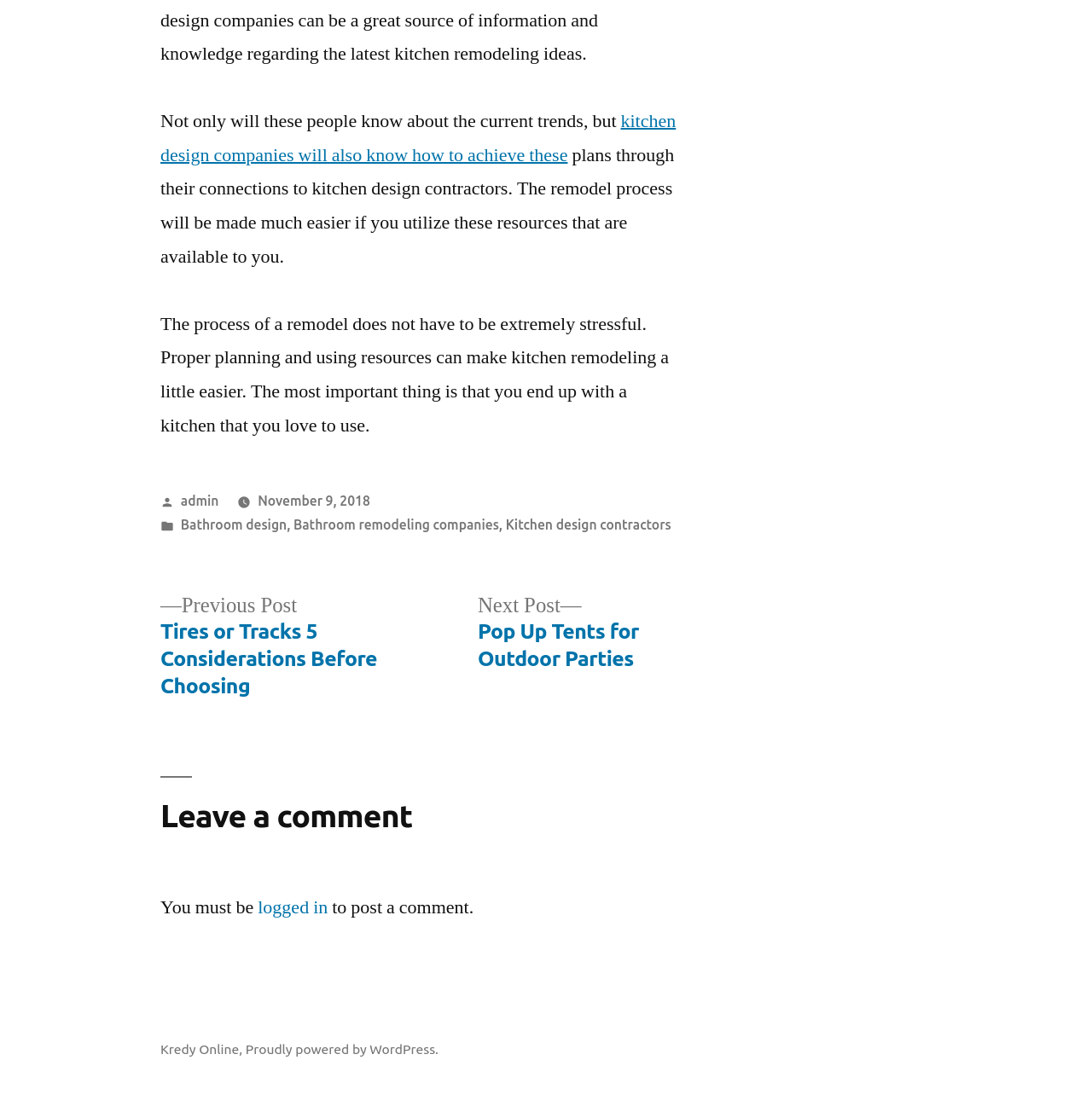What is the topic of the post?
Refer to the image and answer the question using a single word or phrase.

Kitchen design